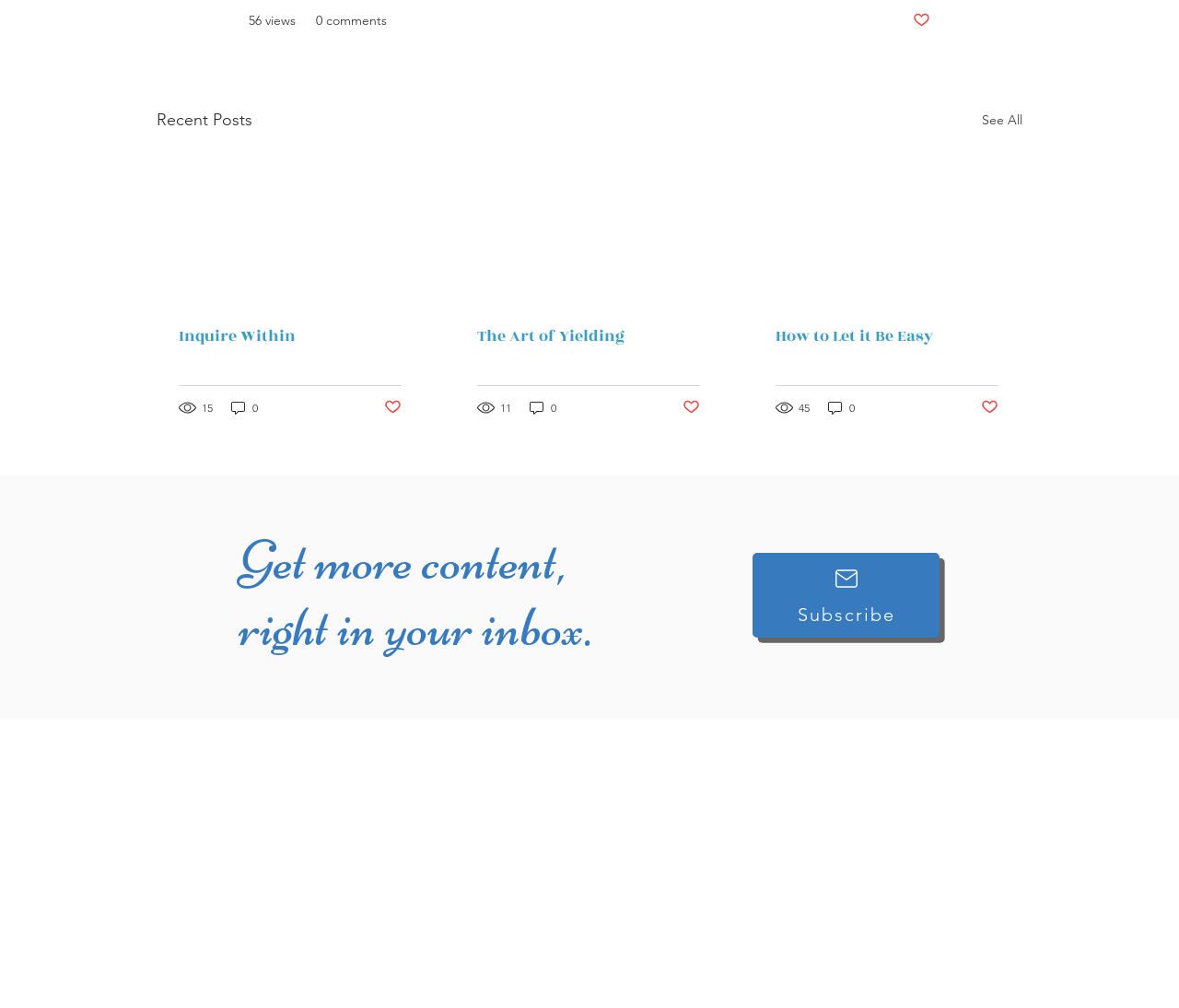Observe the image and answer the following question in detail: How many comments does the second post have?

I found the answer by looking at the link element with the text '0 comments' which is located below the second post.